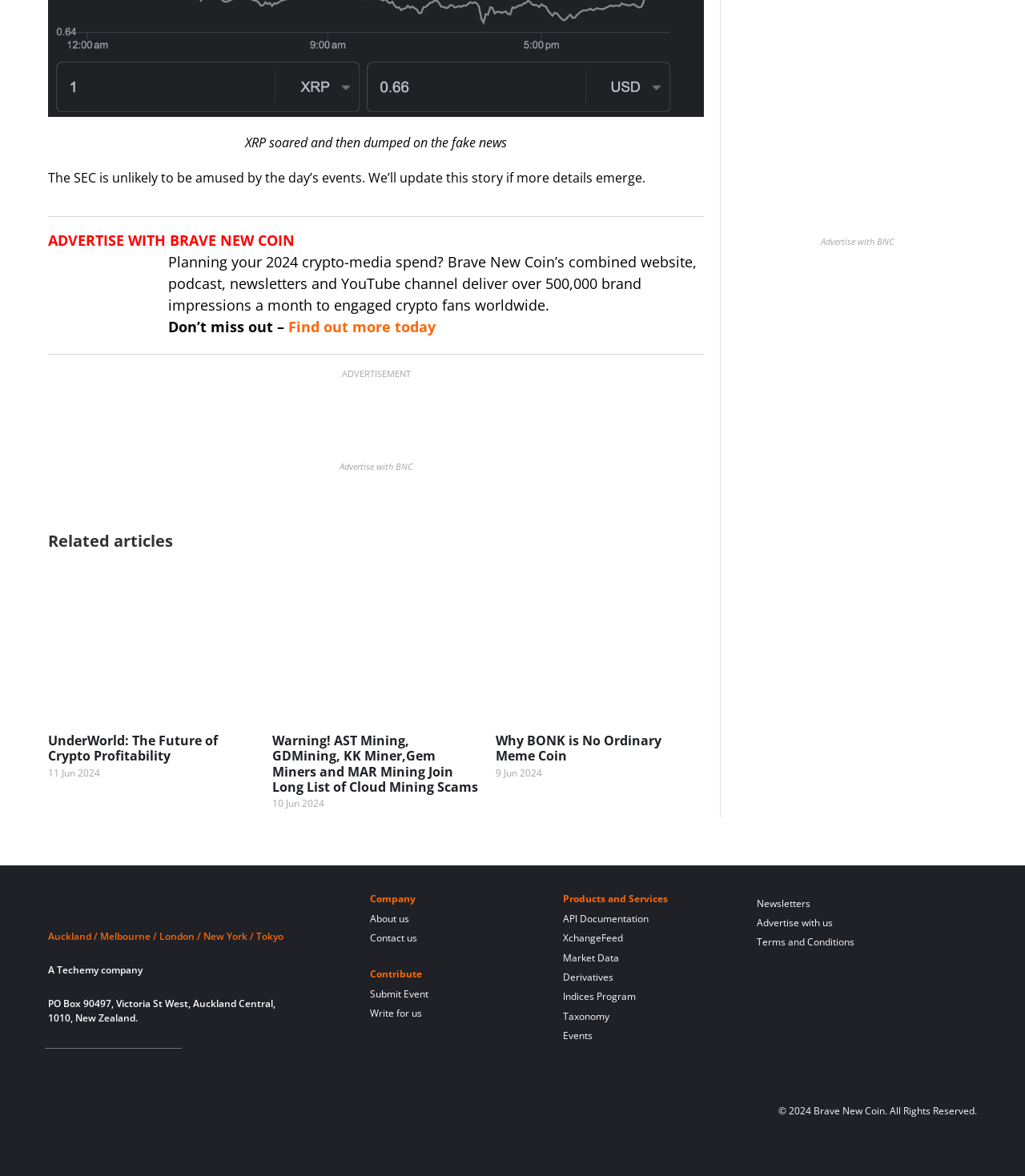Select the bounding box coordinates of the element I need to click to carry out the following instruction: "Click on 'UnderWorld: The Future of Crypto Profitability'".

[0.047, 0.481, 0.25, 0.496]